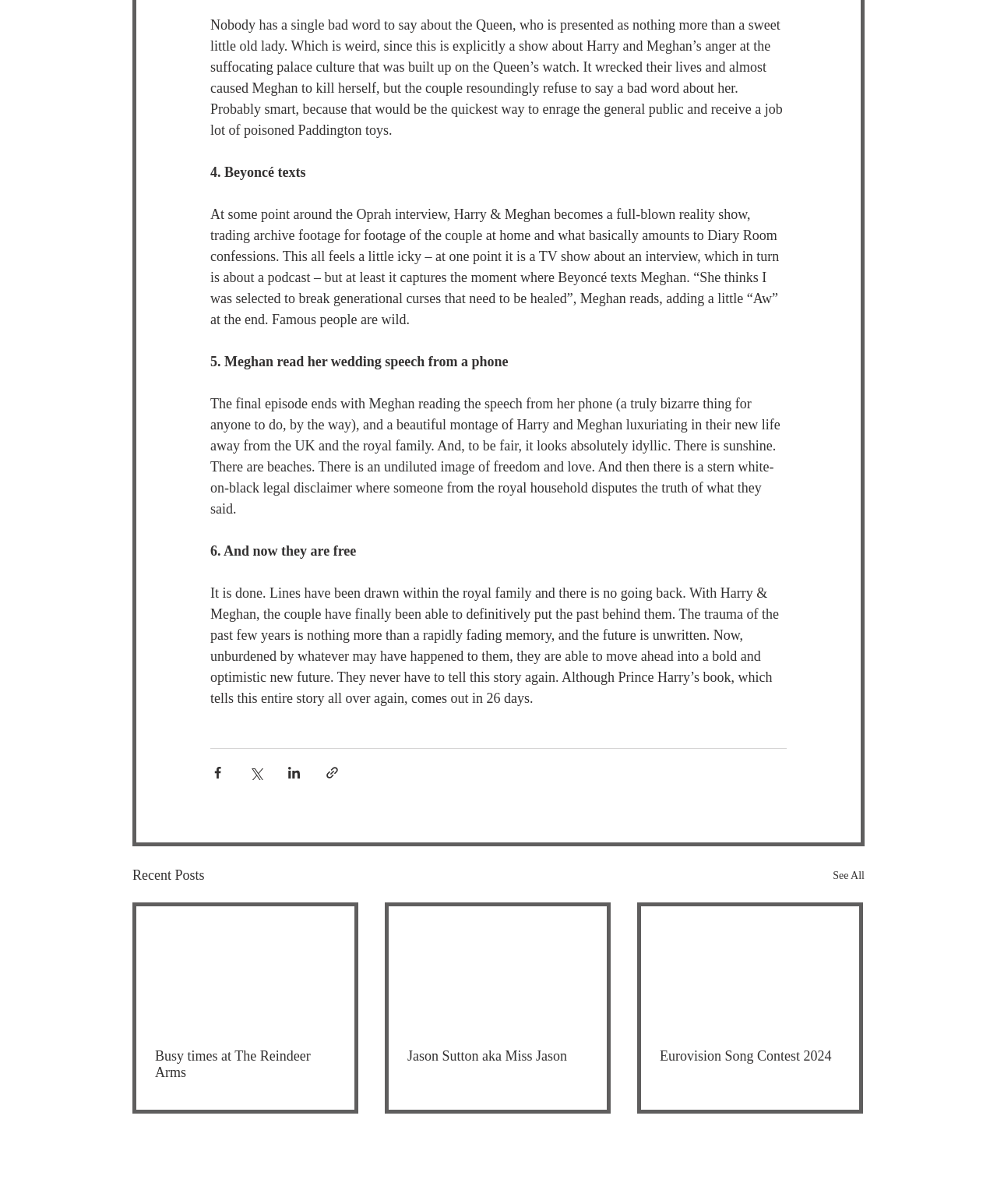Calculate the bounding box coordinates of the UI element given the description: "See All".

[0.835, 0.718, 0.867, 0.737]